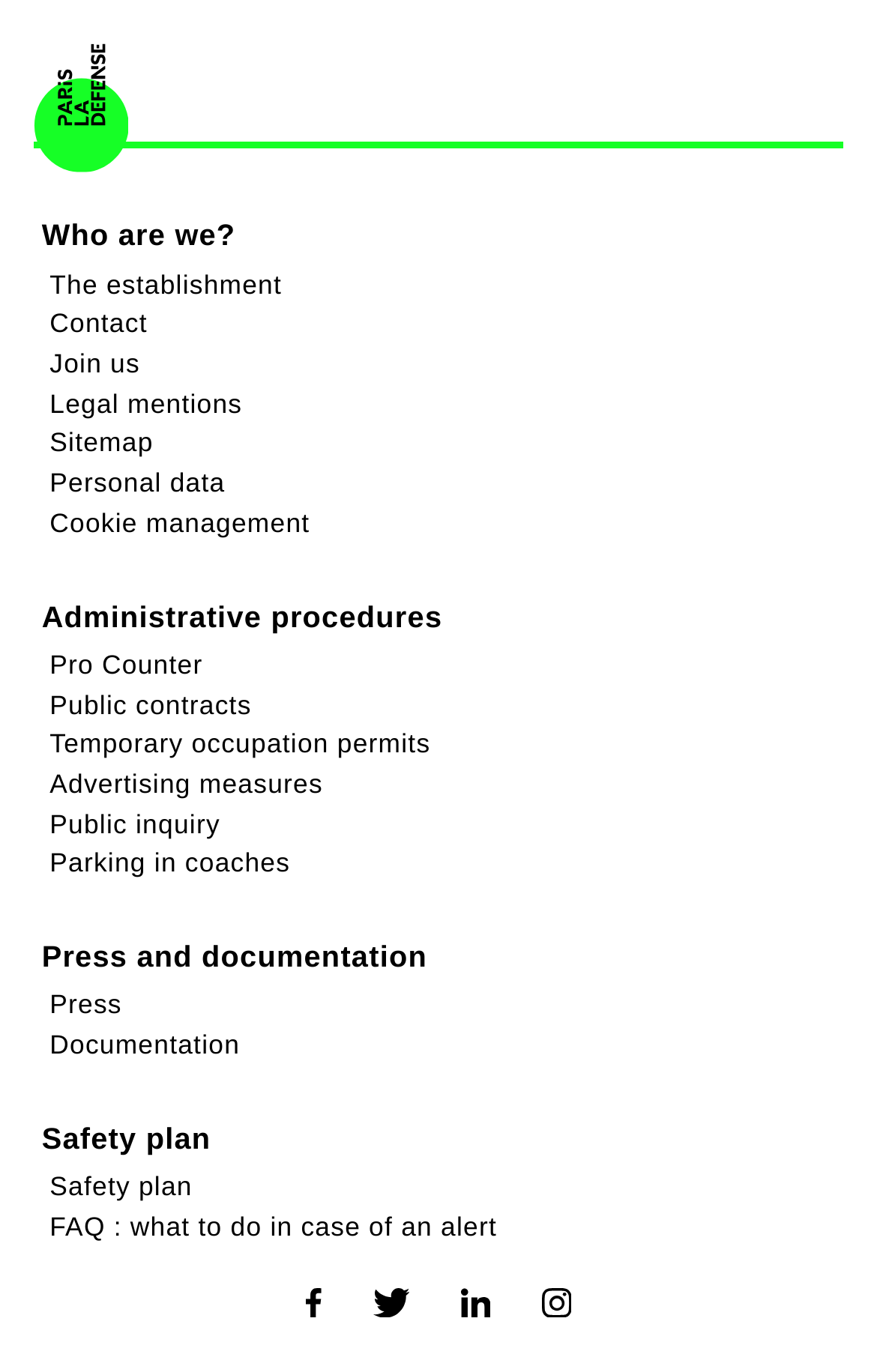Please find the bounding box coordinates of the element that needs to be clicked to perform the following instruction: "Check 'FAQ : what to do in case of an alert'". The bounding box coordinates should be four float numbers between 0 and 1, represented as [left, top, right, bottom].

[0.048, 0.878, 0.576, 0.911]